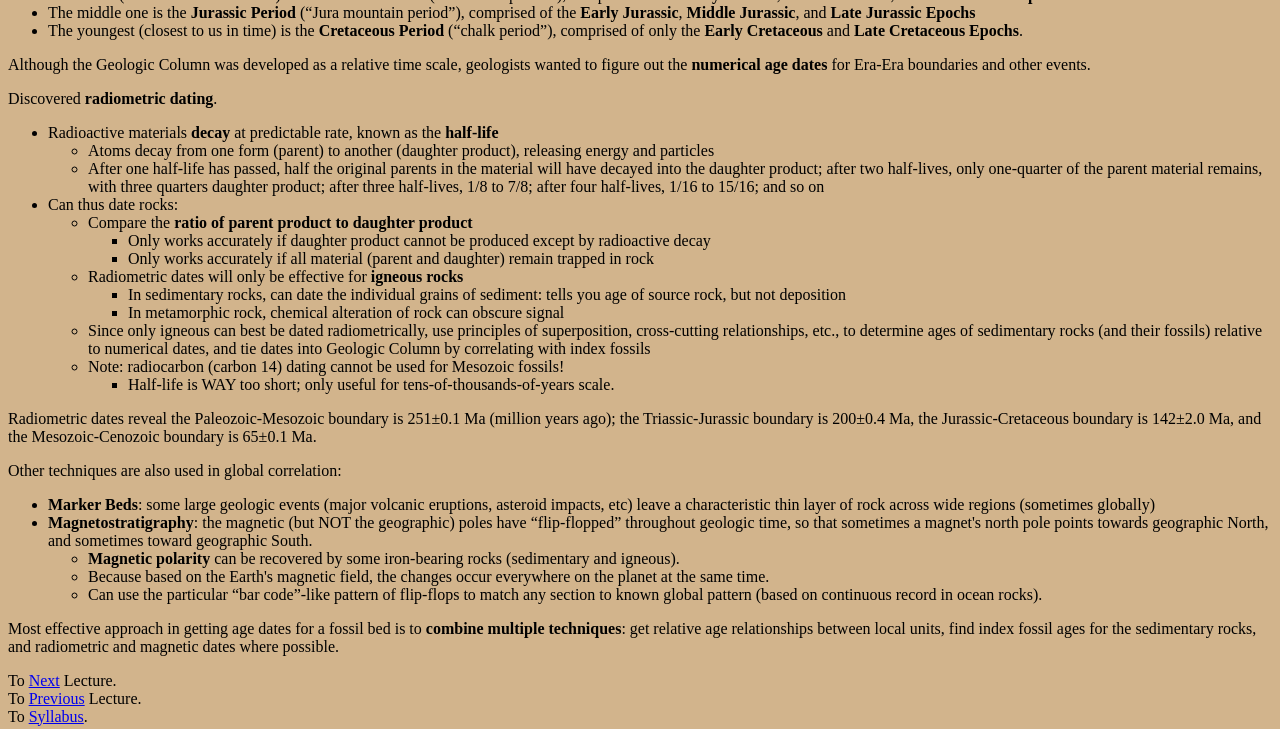What is magnetostratigraphy used for?
Refer to the image and provide a one-word or short phrase answer.

recovering magnetic polarity